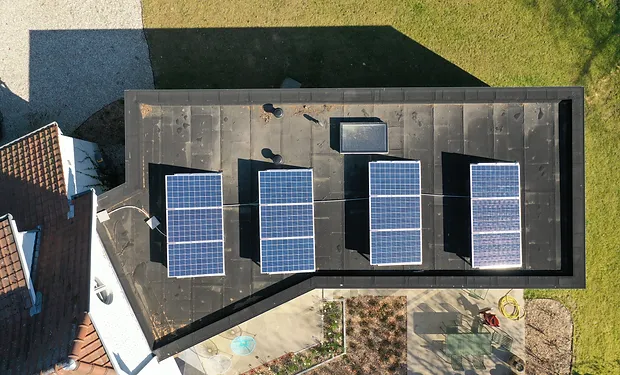Use a single word or phrase to answer the question: What is adjacent to the solar array?

a small structure